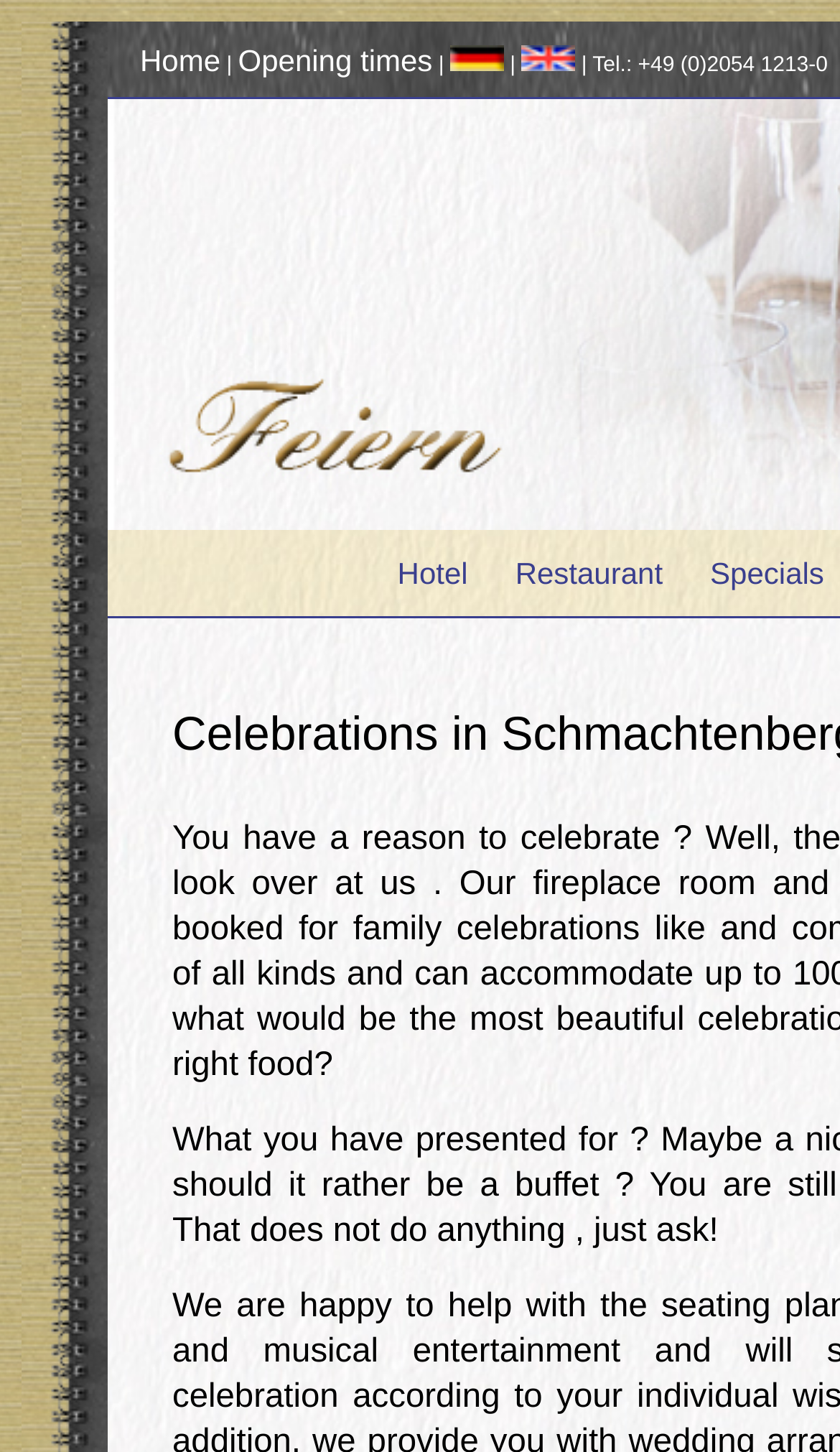What is the position of the 'Hotel' link?
By examining the image, provide a one-word or phrase answer.

Middle-left